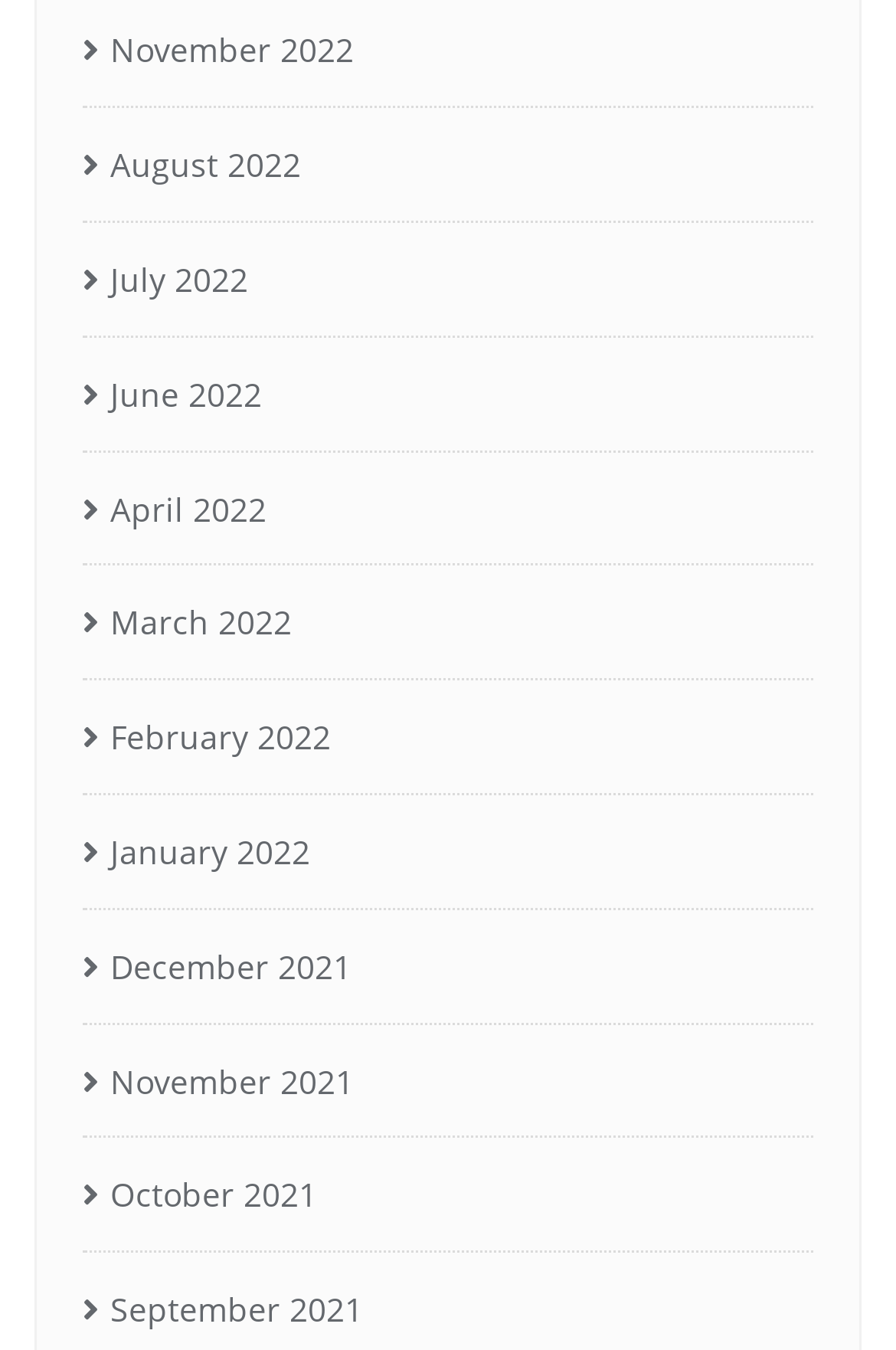Please determine the bounding box coordinates of the element's region to click in order to carry out the following instruction: "View November 2022". The coordinates should be four float numbers between 0 and 1, i.e., [left, top, right, bottom].

[0.092, 0.013, 0.395, 0.065]